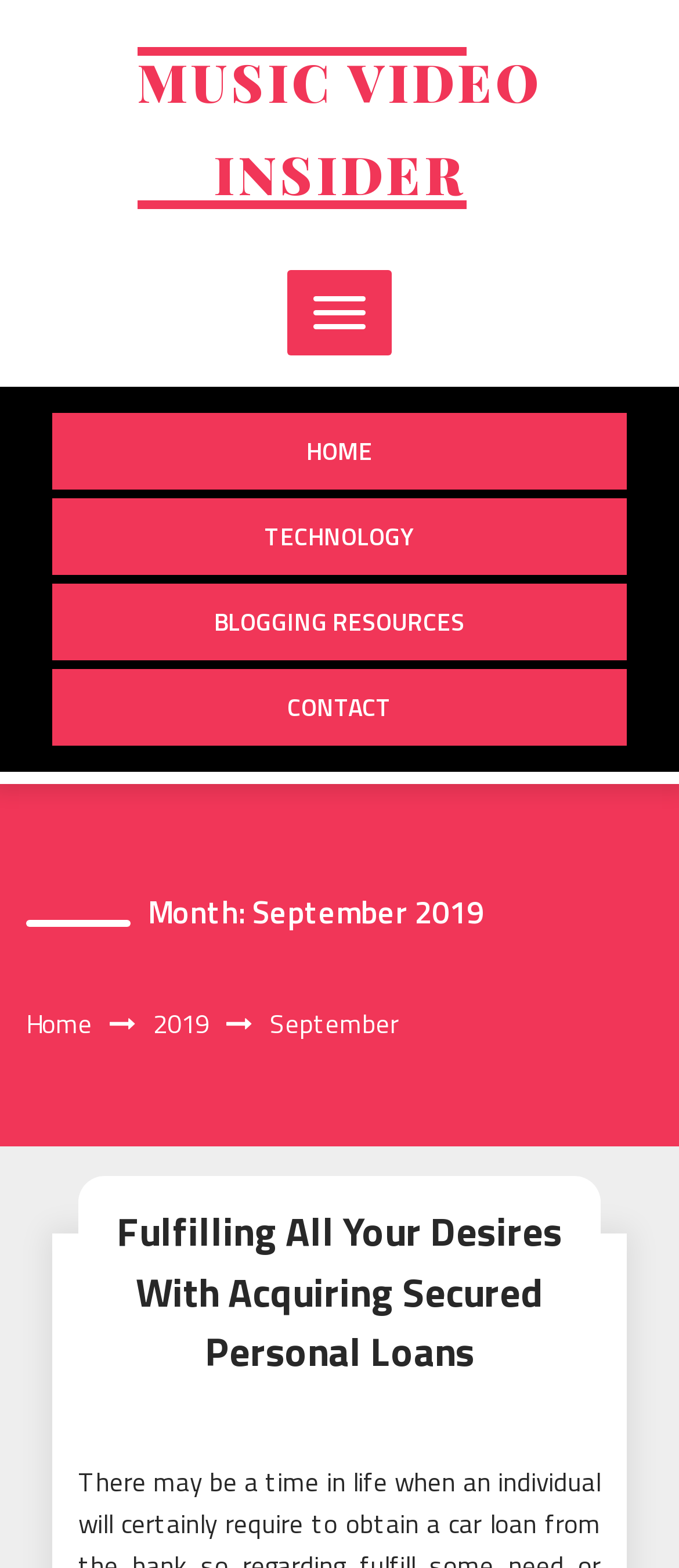What is the title of the first article?
Answer with a single word or phrase, using the screenshot for reference.

Fulfilling All Your Desires With Acquiring Secured Personal Loans